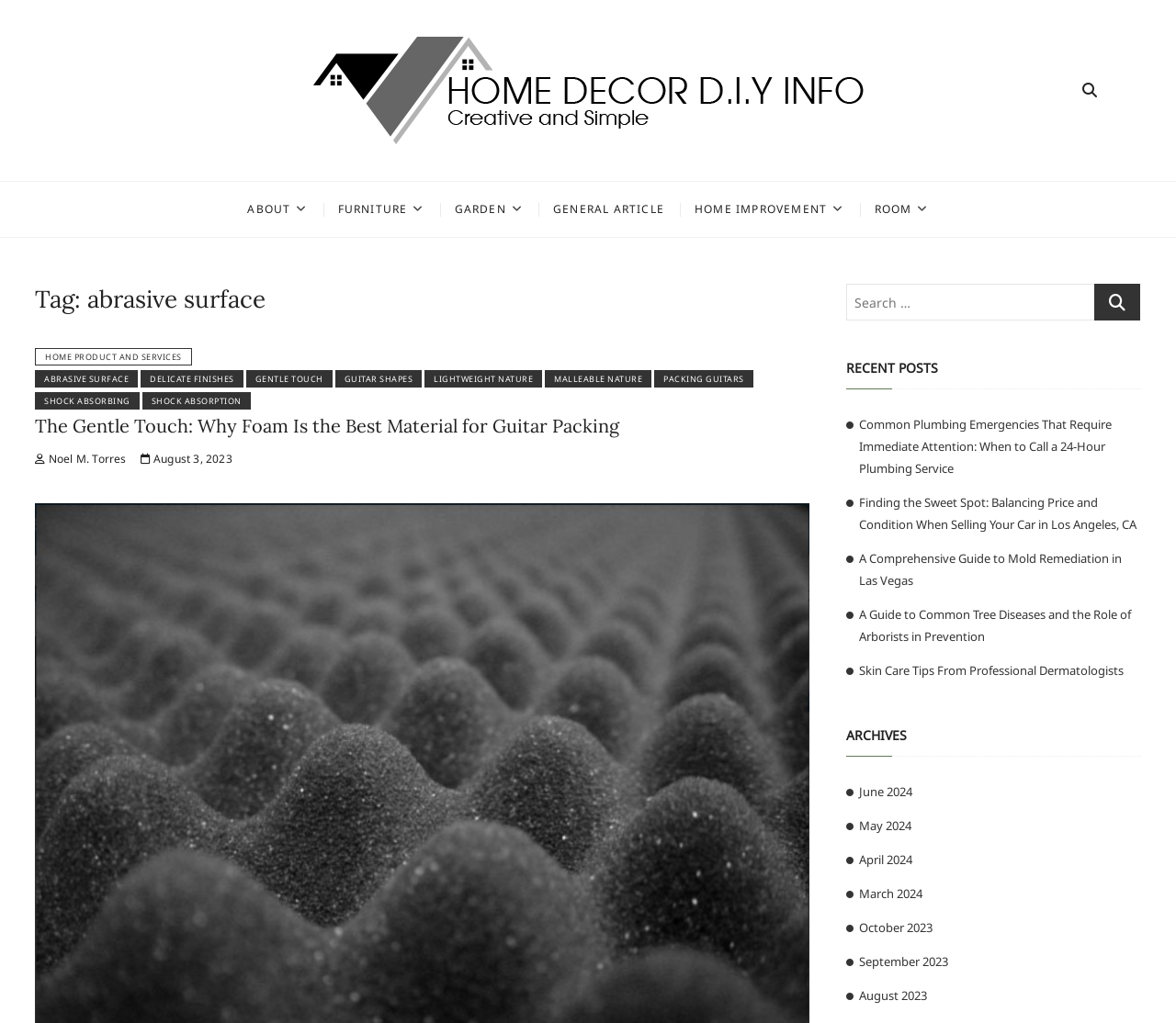Using the webpage screenshot, find the UI element described by View Details. Provide the bounding box coordinates in the format (top-left x, top-left y, bottom-right x, bottom-right y), ensuring all values are floating point numbers between 0 and 1.

None